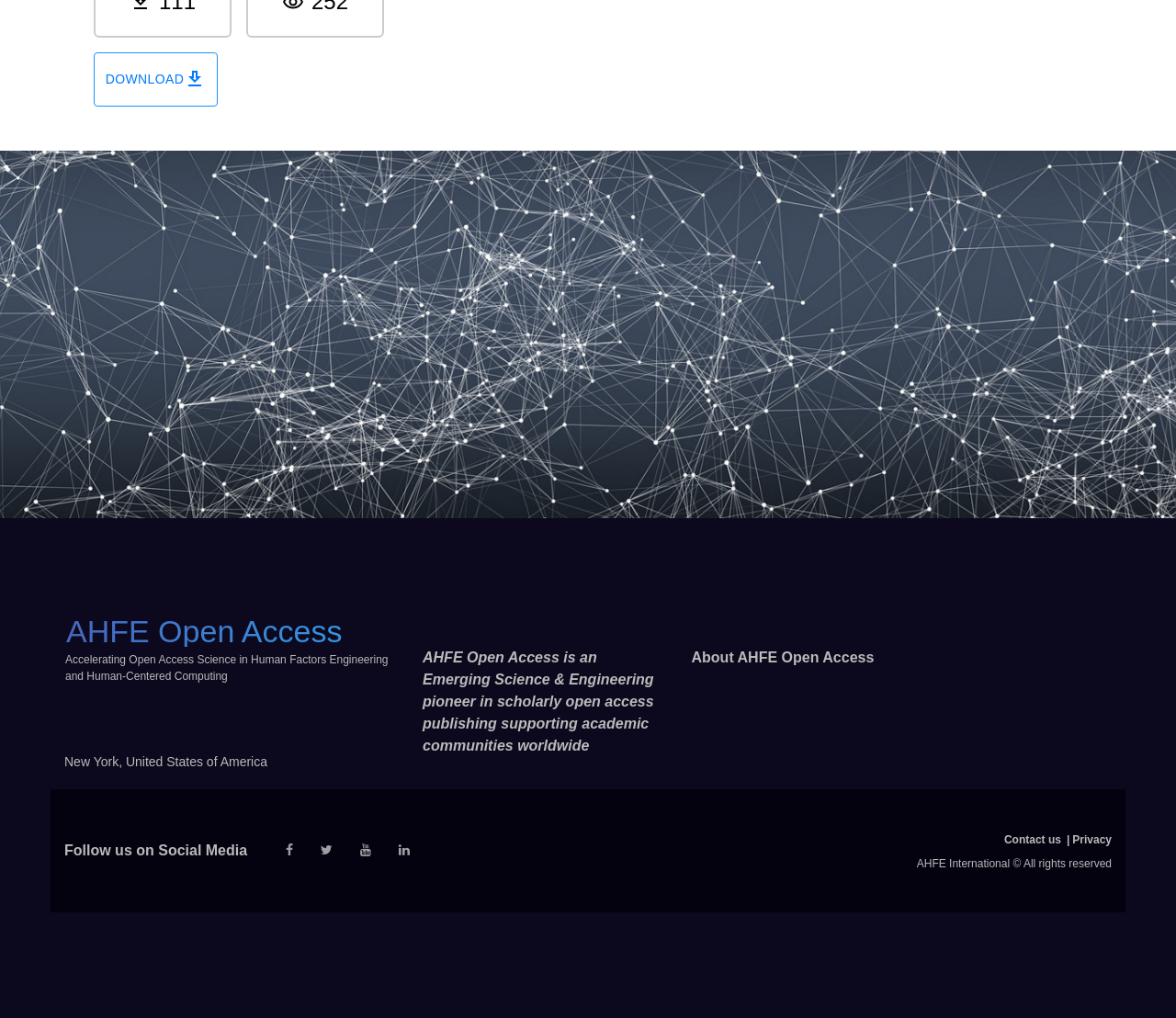What is the copyright information of AHFE Open Access?
Respond with a short answer, either a single word or a phrase, based on the image.

AHFE International © All rights reserved